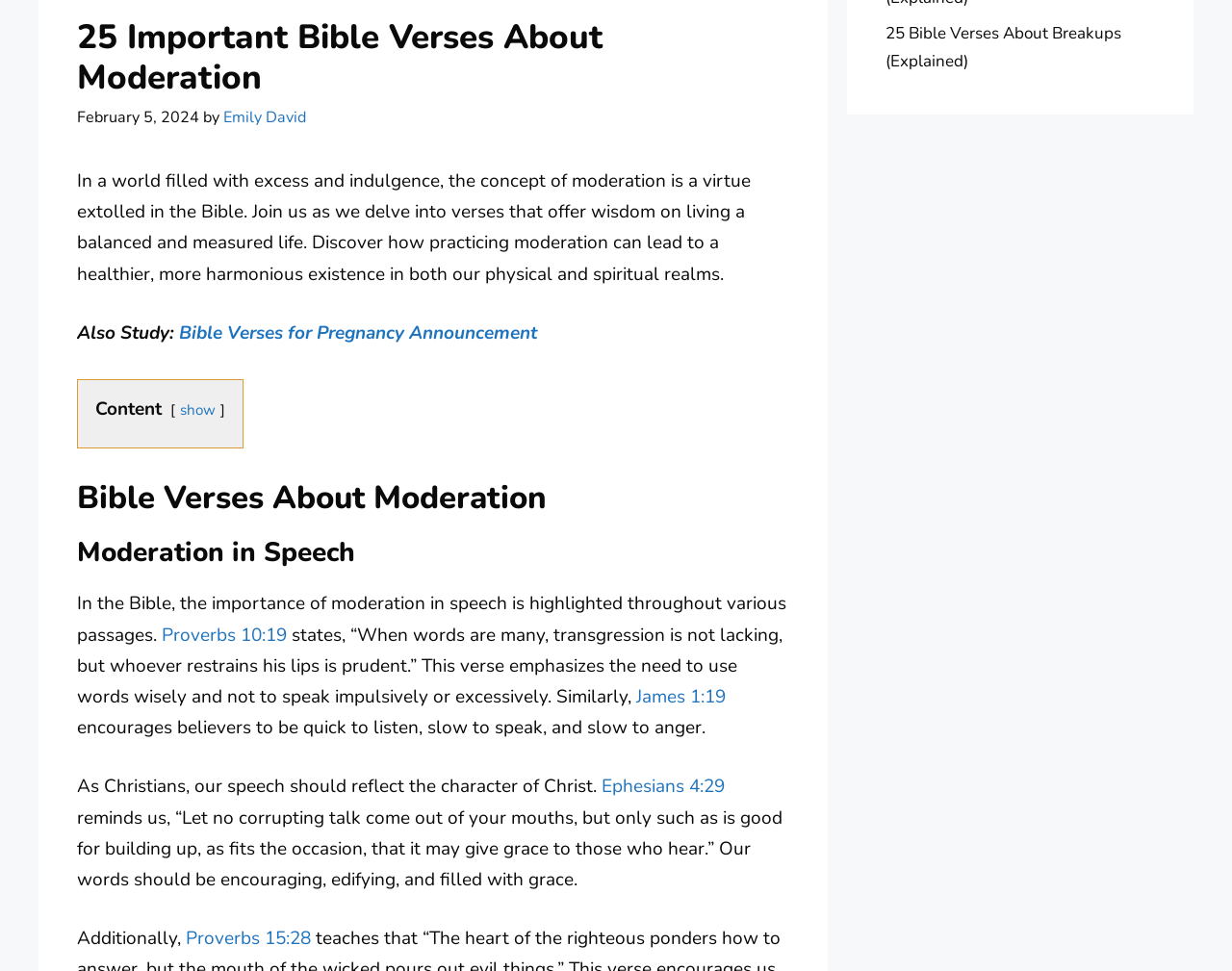Determine the bounding box of the UI element mentioned here: "Proverbs 10:19". The coordinates must be in the format [left, top, right, bottom] with values ranging from 0 to 1.

[0.131, 0.641, 0.233, 0.667]